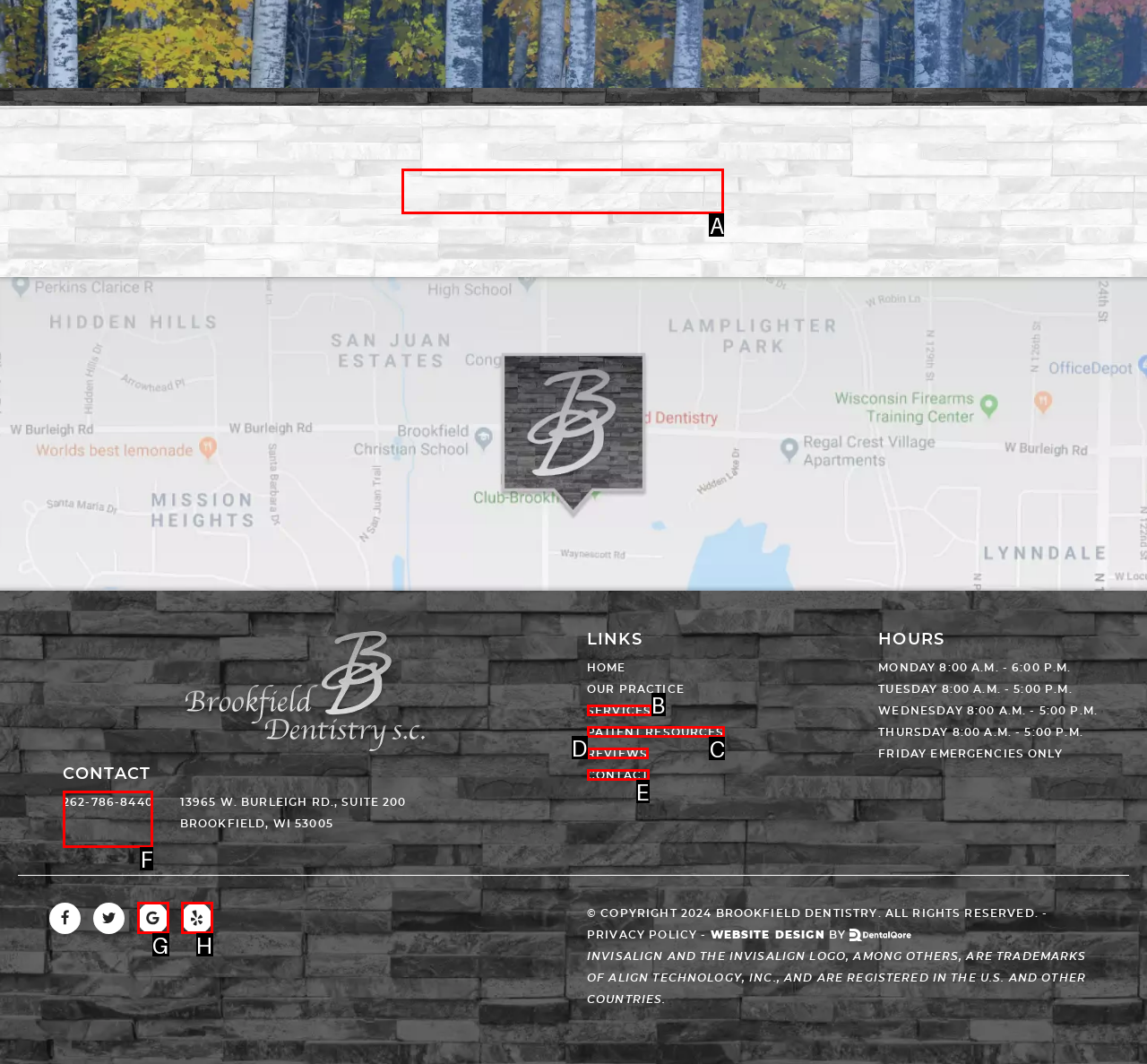Pick the option that should be clicked to perform the following task: Get started today!
Answer with the letter of the selected option from the available choices.

A